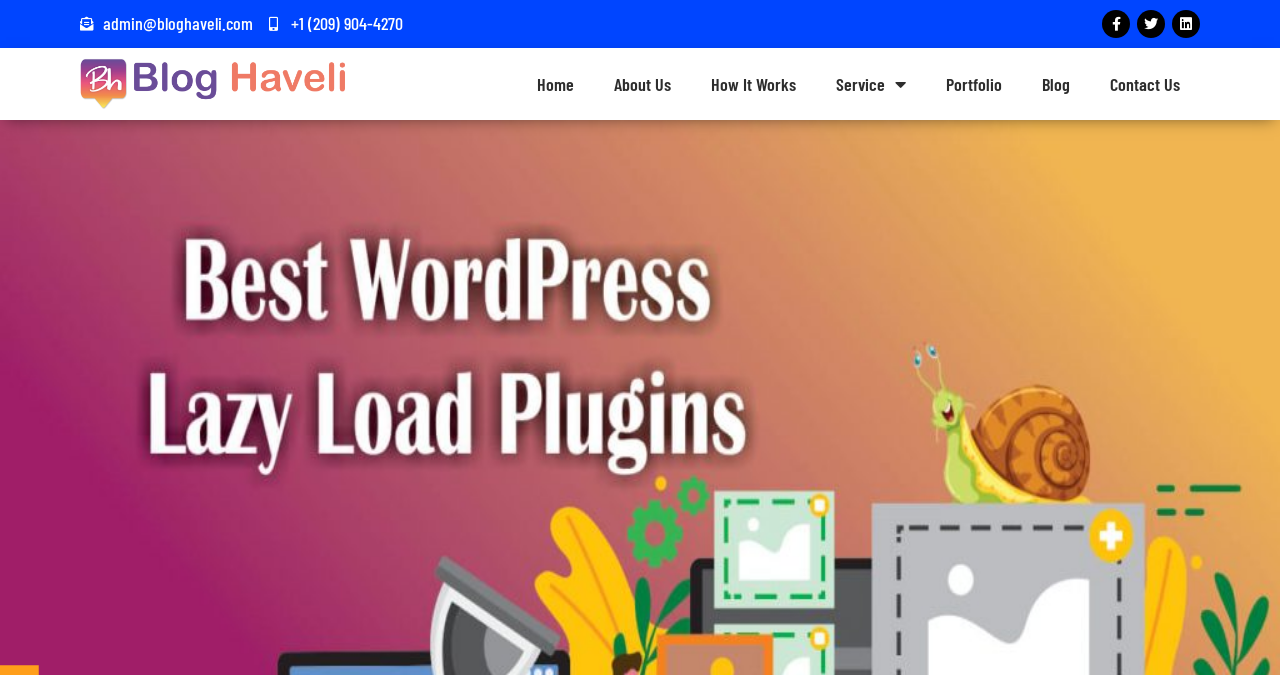Using the given element description, provide the bounding box coordinates (top-left x, top-left y, bottom-right x, bottom-right y) for the corresponding UI element in the screenshot: Contact Us

[0.852, 0.089, 0.938, 0.16]